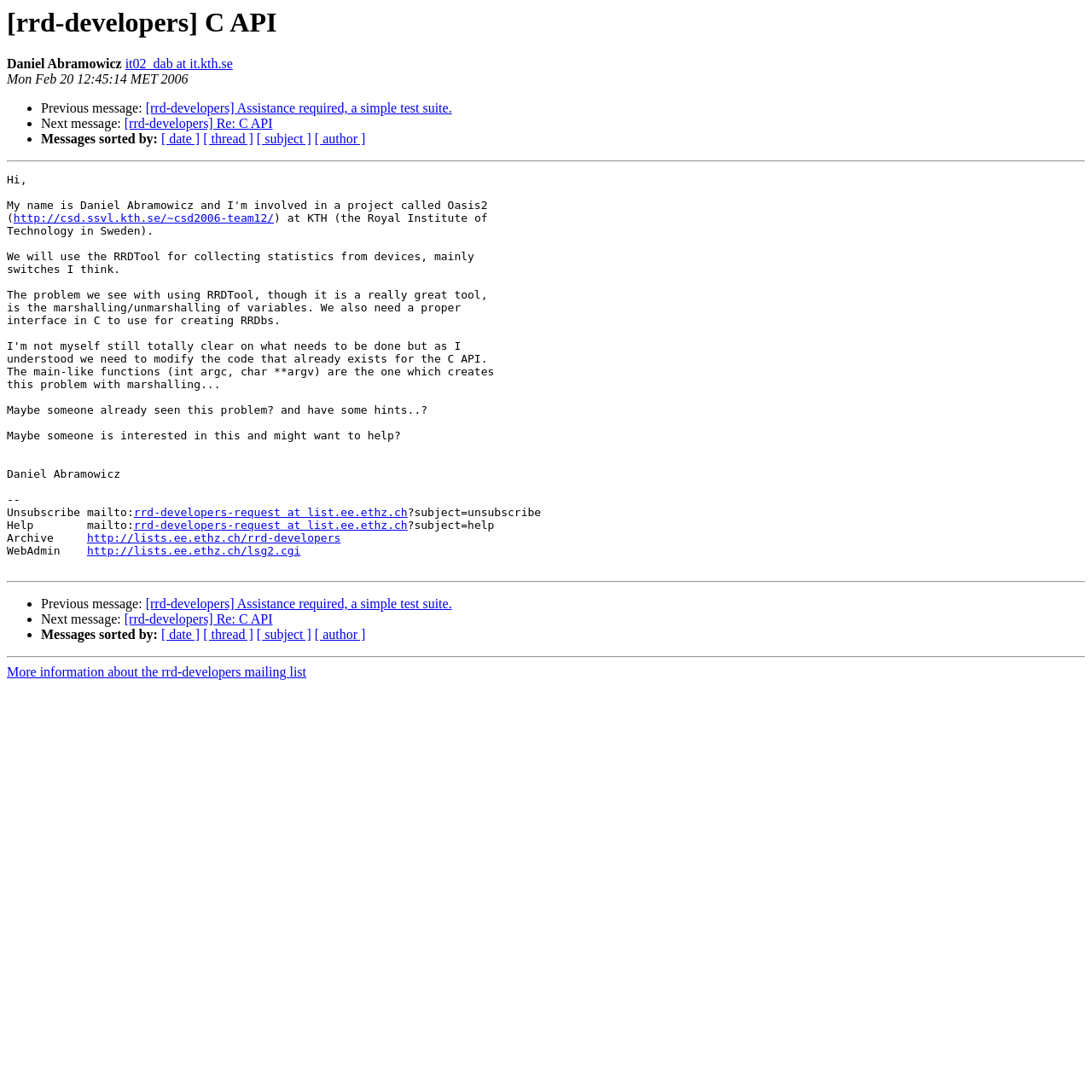Find and provide the bounding box coordinates for the UI element described here: "parent_node: Search site for: name="s"". The coordinates should be given as four float numbers between 0 and 1: [left, top, right, bottom].

None